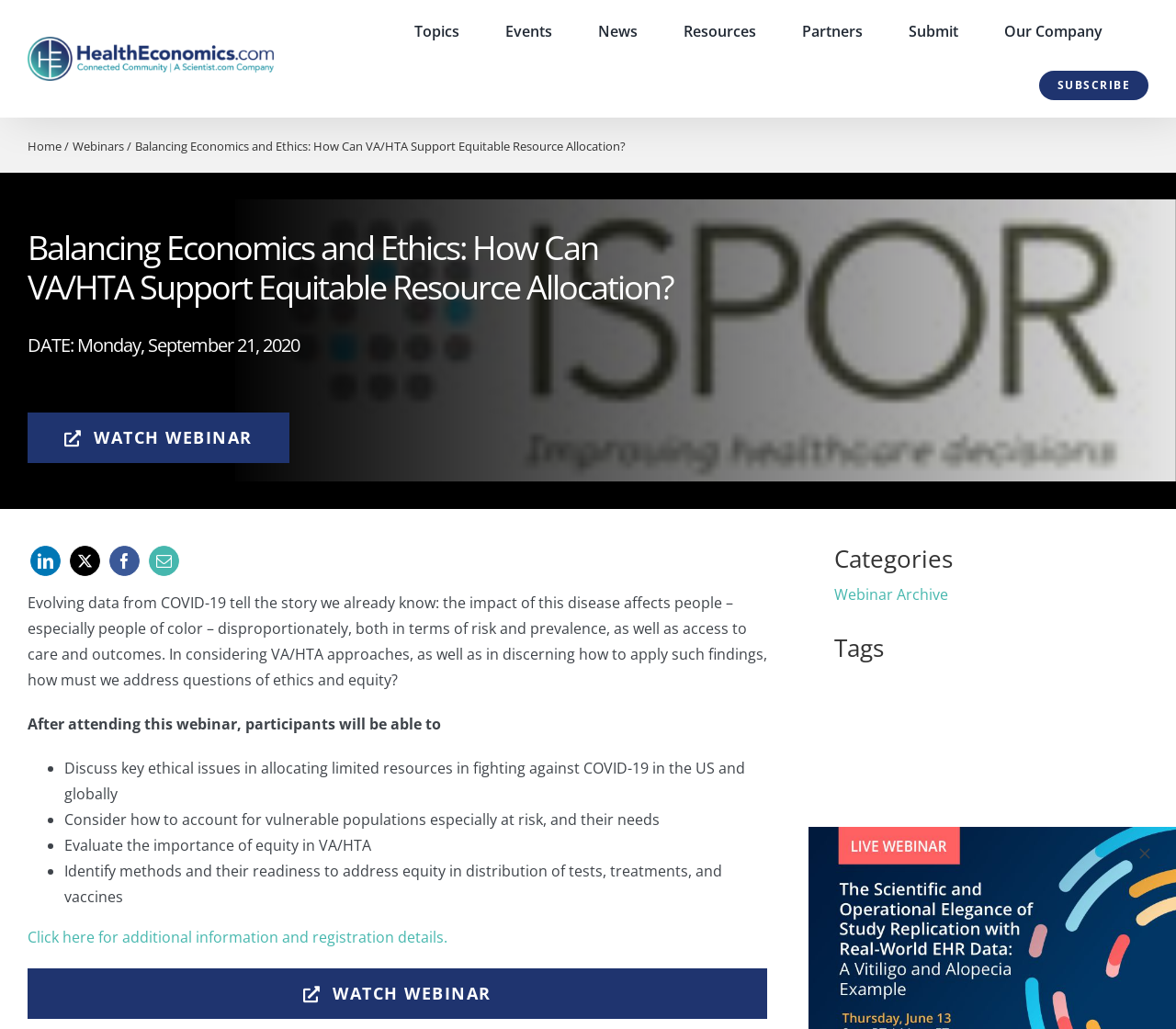Please identify the bounding box coordinates of the clickable area that will allow you to execute the instruction: "Close the window".

[0.962, 0.821, 0.984, 0.838]